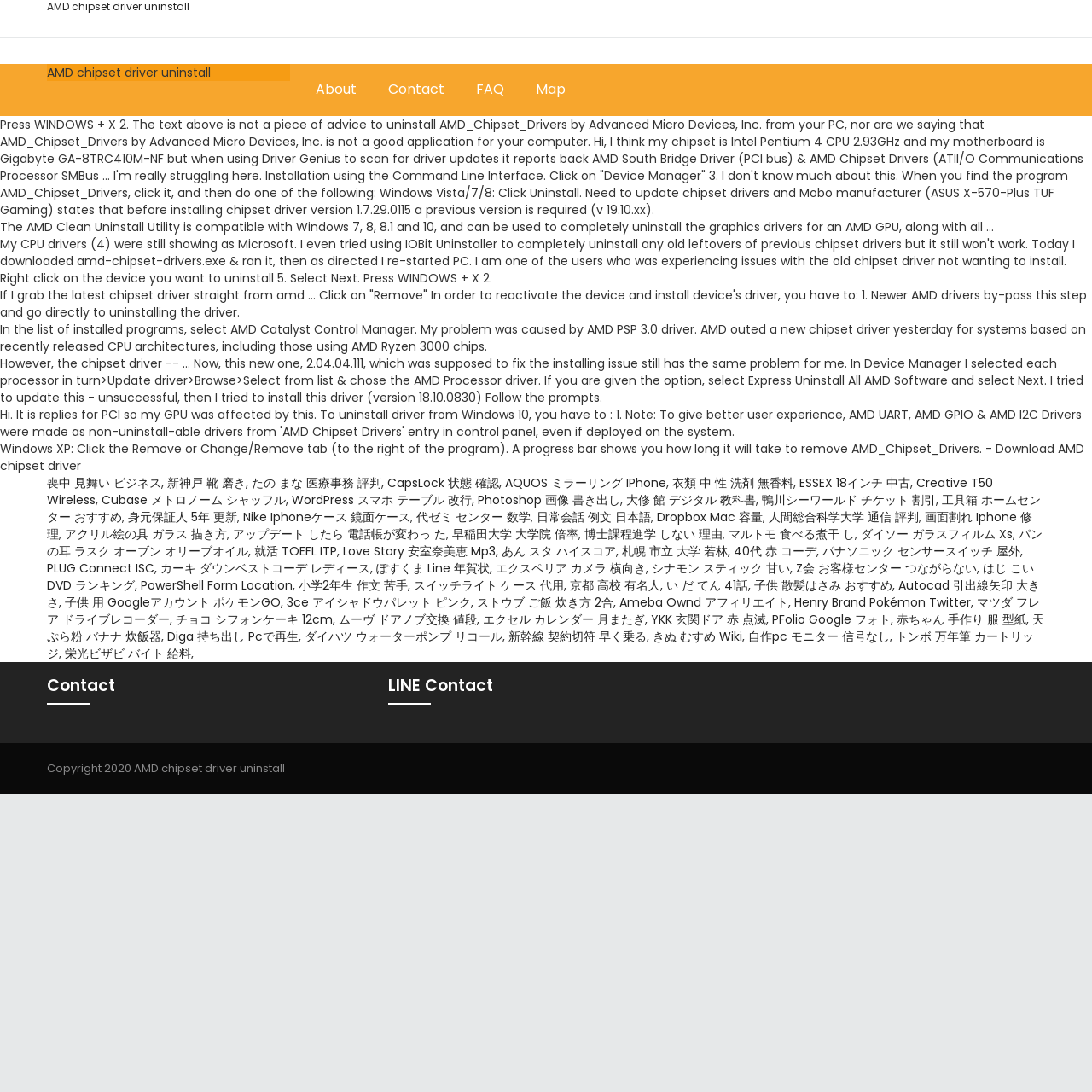What is the purpose of the AMD Clean Uninstall Utility?
Please give a well-detailed answer to the question.

The AMD Clean Uninstall Utility is used to completely uninstall the graphics drivers for an AMD GPU, along with all other AMD drivers from the system, as mentioned in the StaticText element with OCR text 'The AMD Clean Uninstall Utility is compatible with Windows 7, 8, 8.1 and 10, and can be used to completely uninstall the graphics drivers for an AMD GPU, along with all …'.